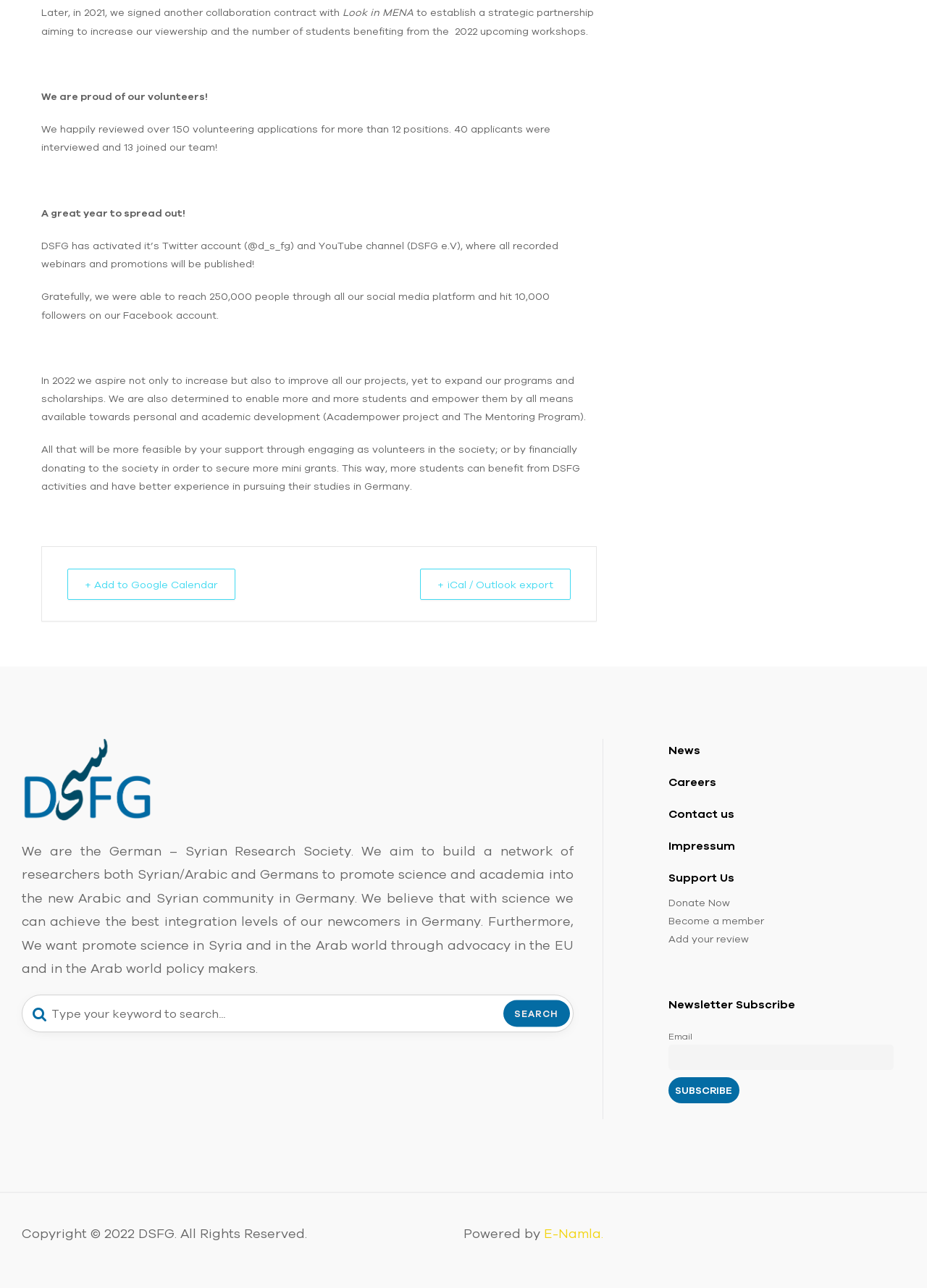How many links are there in the 'News' section?
Provide a short answer using one word or a brief phrase based on the image.

1